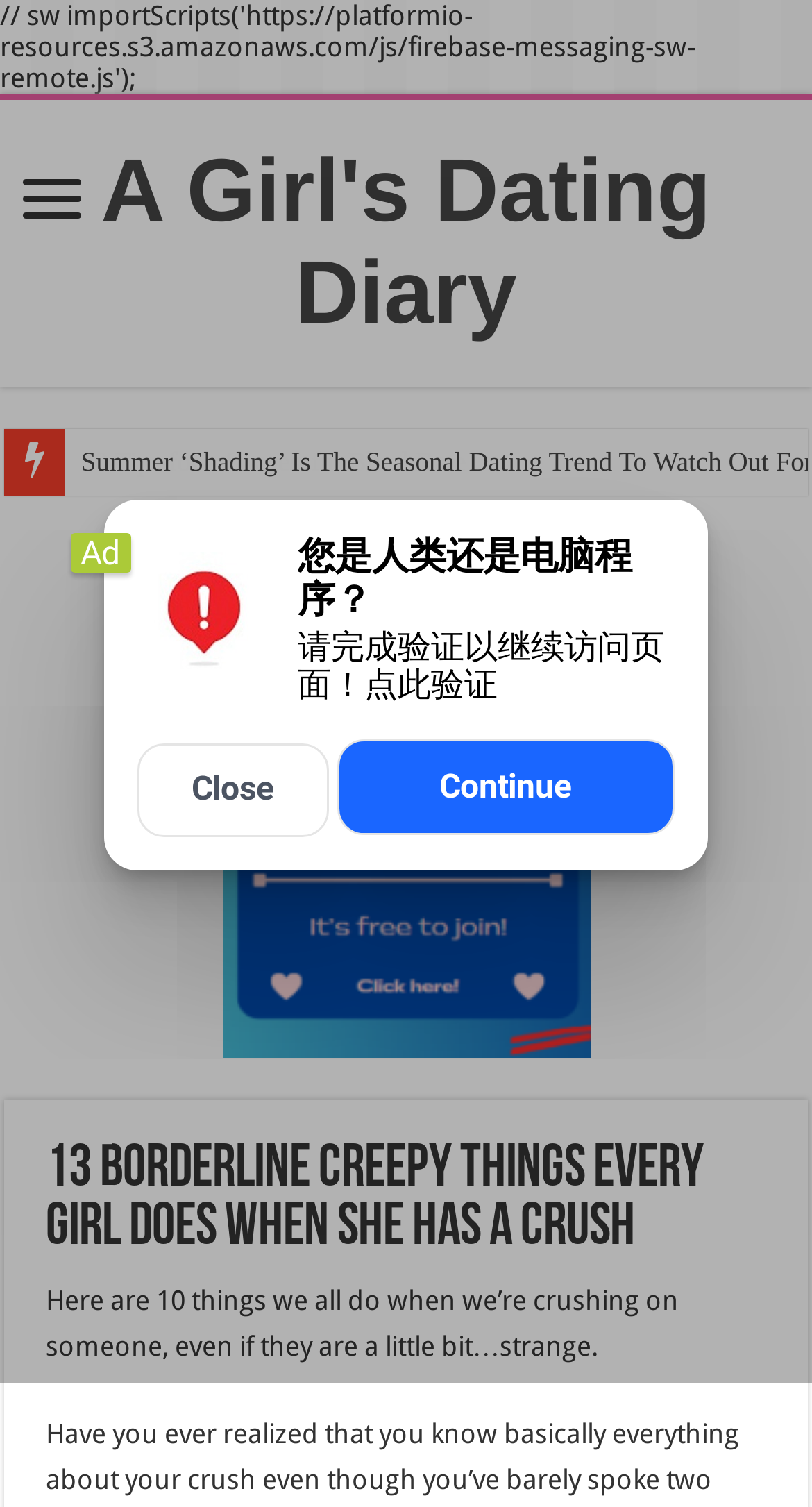Given the element description: "A Girl's Dating Diary", predict the bounding box coordinates of the UI element it refers to, using four float numbers between 0 and 1, i.e., [left, top, right, bottom].

[0.124, 0.094, 0.876, 0.228]